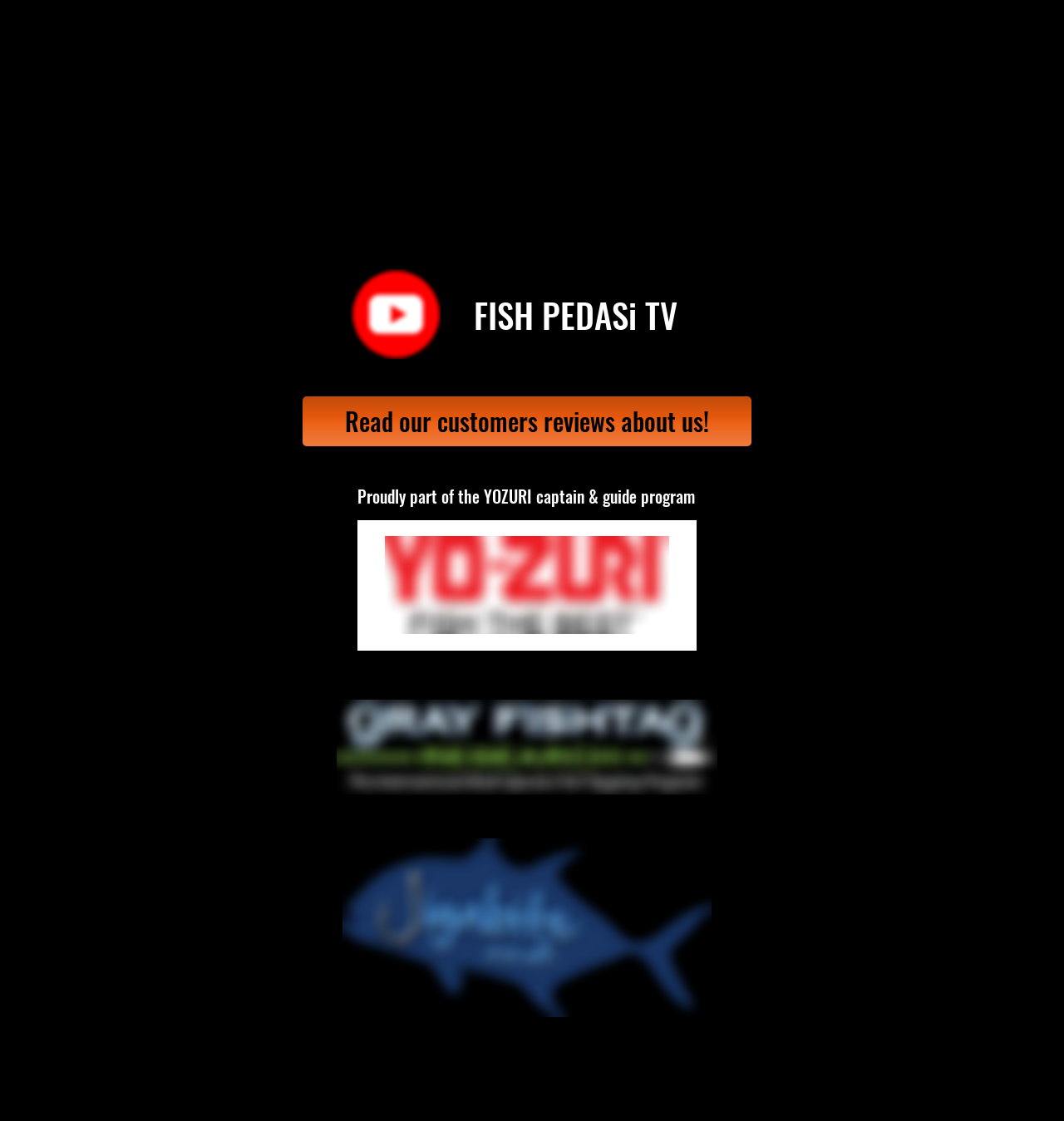Based on the element description +(507) 61735191, identify the bounding box coordinates for the UI element. The coordinates should be in the format (top-left x, top-left y, bottom-right x, bottom-right y) and within the 0 to 1 range.

[0.714, 0.933, 0.839, 0.955]